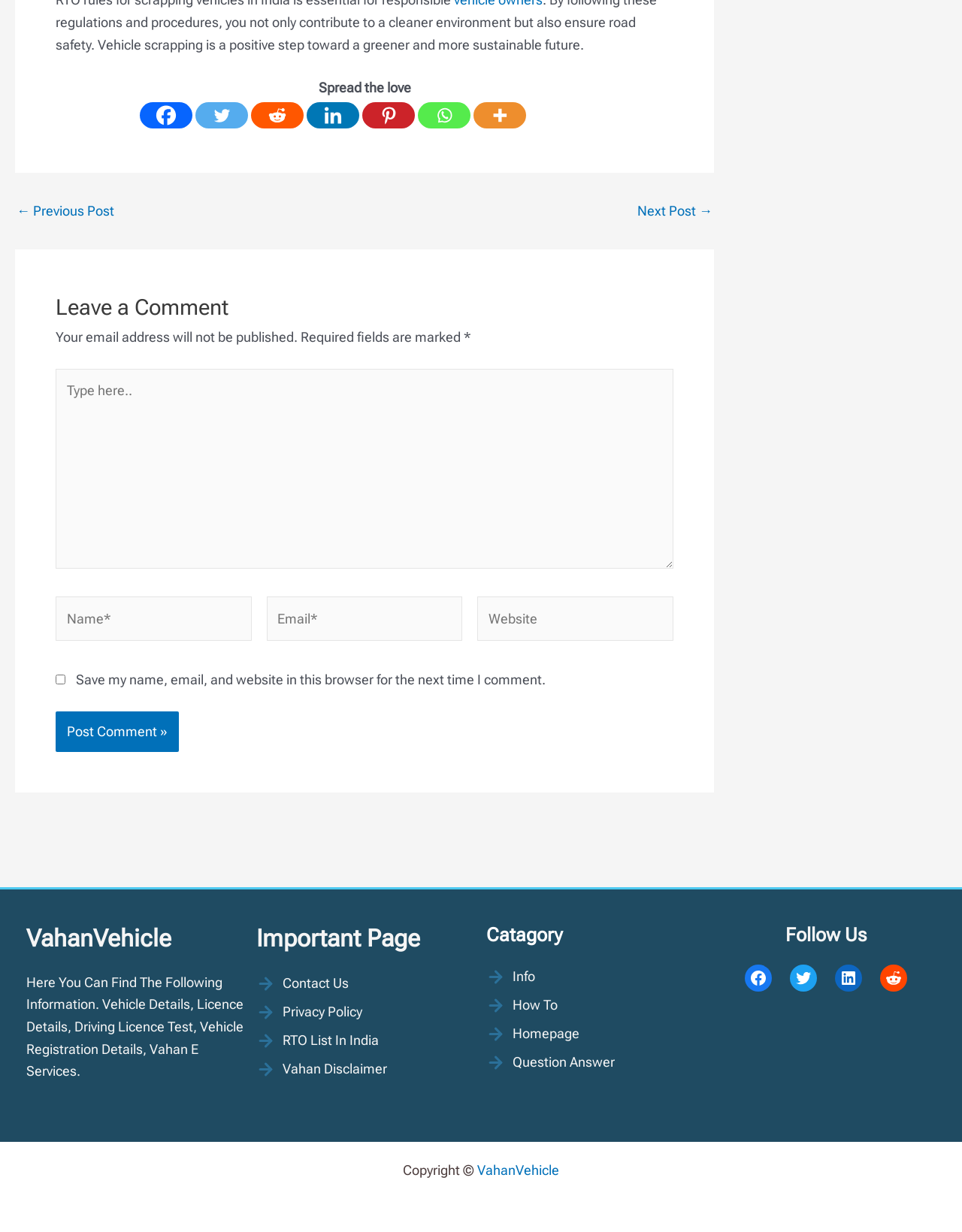Provide a single word or phrase to answer the given question: 
Is there a search function on the website?

No